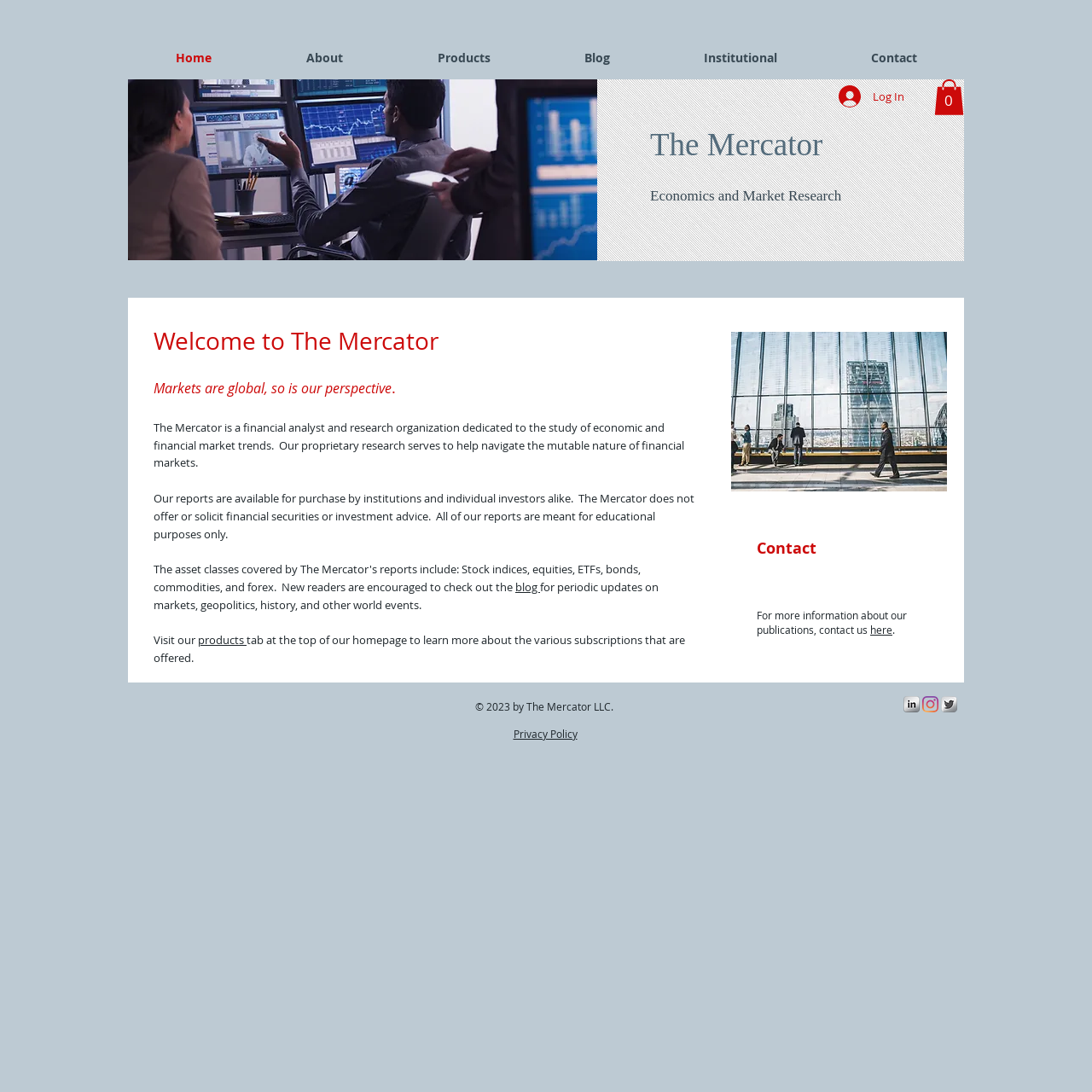Based on the description "About", find the bounding box of the specified UI element.

[0.237, 0.043, 0.357, 0.062]